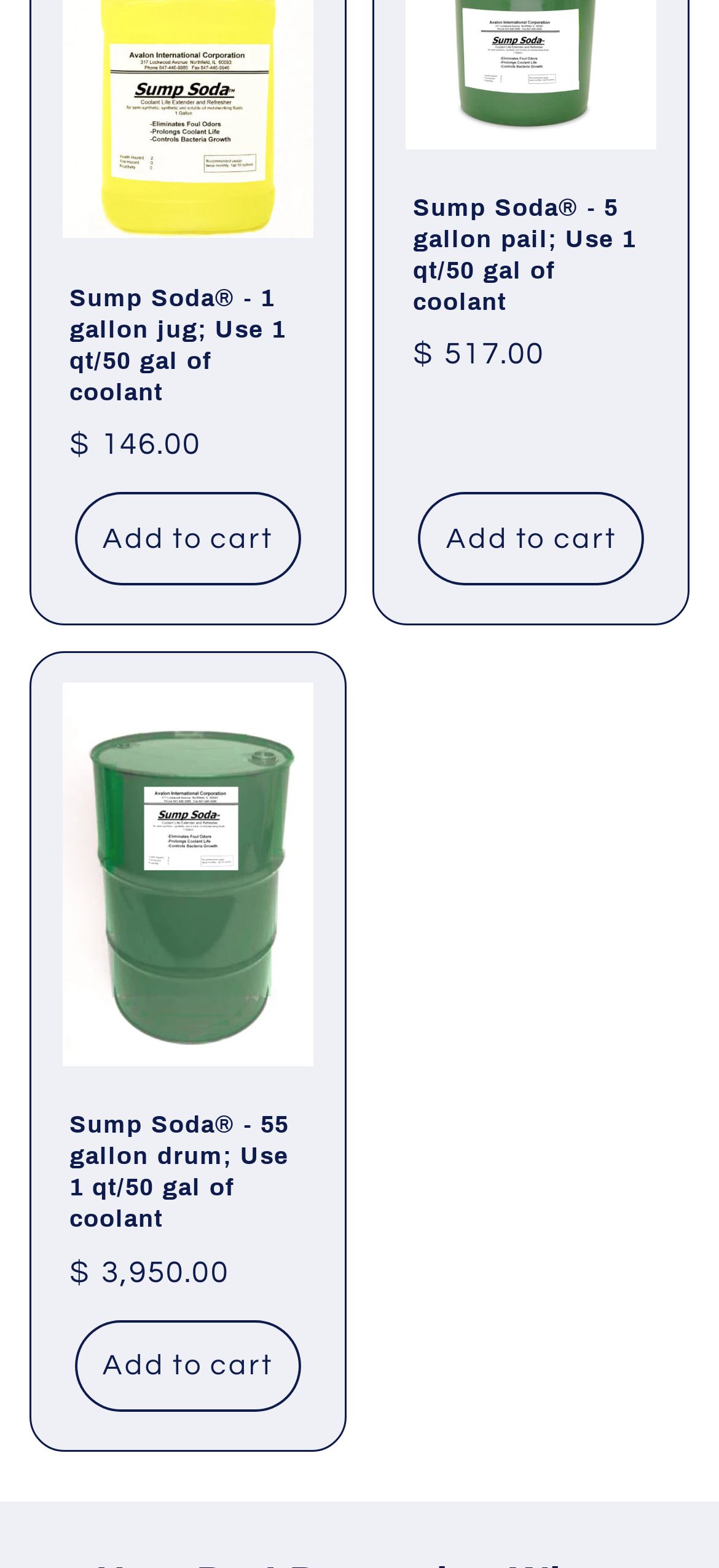Where is the 'Add to cart' button for Sump Soda 5 gallon pail?
Please use the image to provide a one-word or short phrase answer.

Below the price